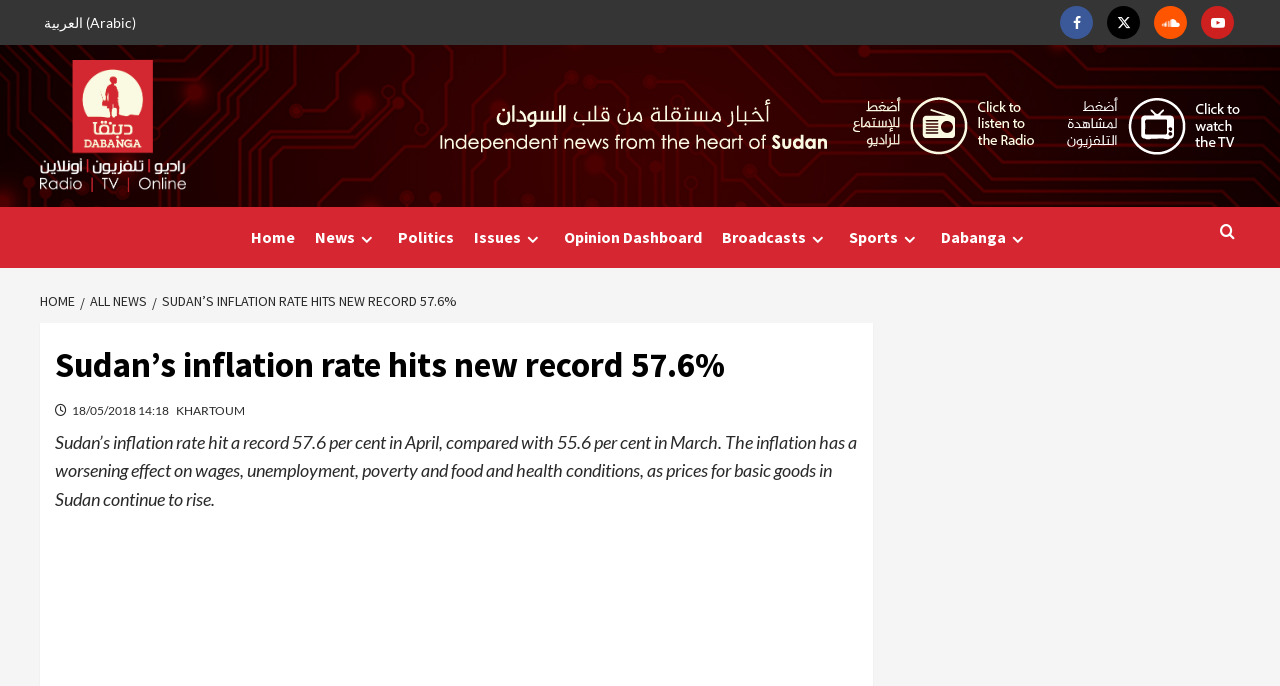Can you find the bounding box coordinates for the element to click on to achieve the instruction: "Read 'Common Mistakes to Avoid When Growing Herbs from Seeds'"?

None